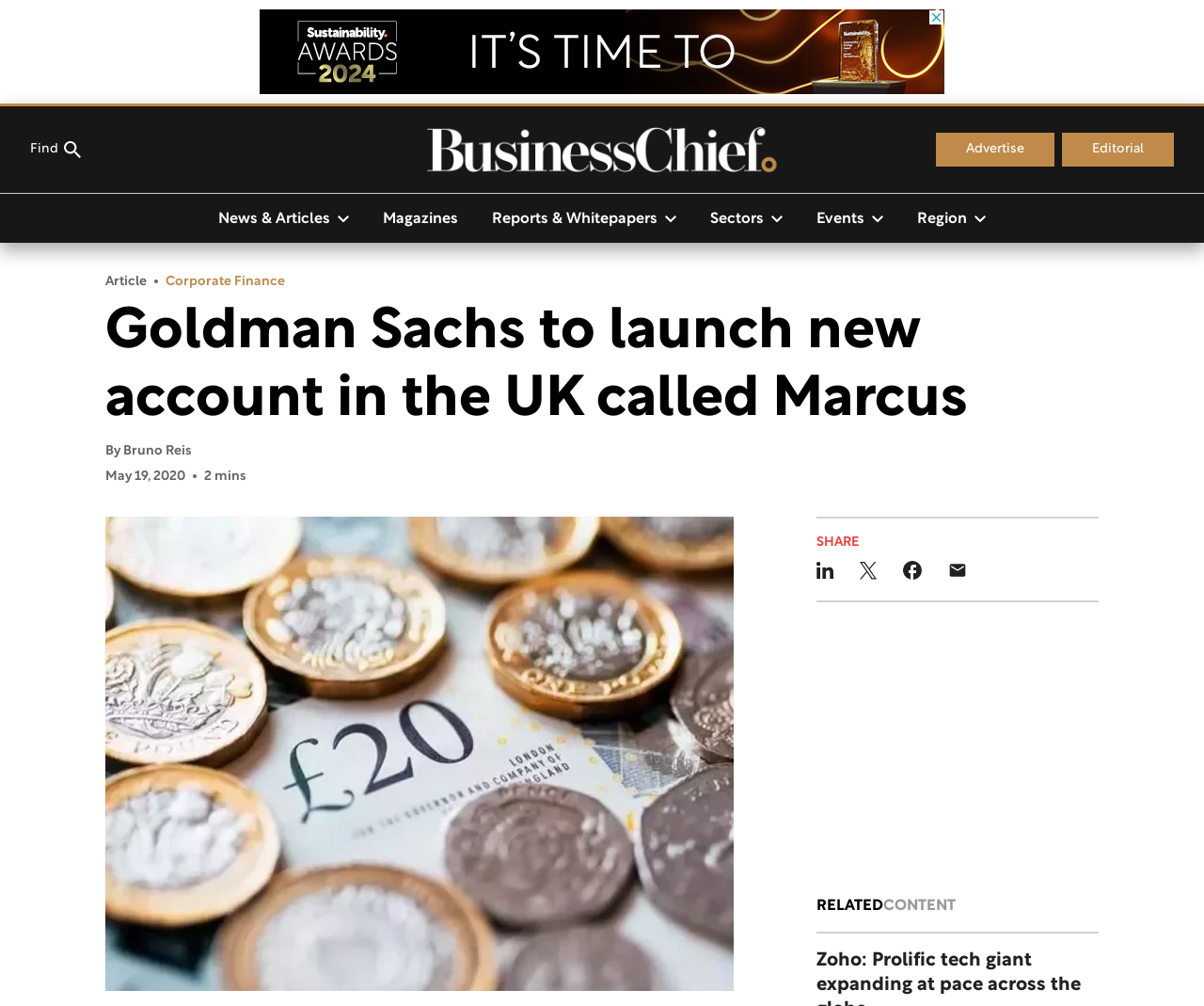Indicate the bounding box coordinates of the element that needs to be clicked to satisfy the following instruction: "Click the 'Region' button". The coordinates should be four float numbers between 0 and 1, i.e., [left, top, right, bottom].

[0.748, 0.202, 0.833, 0.232]